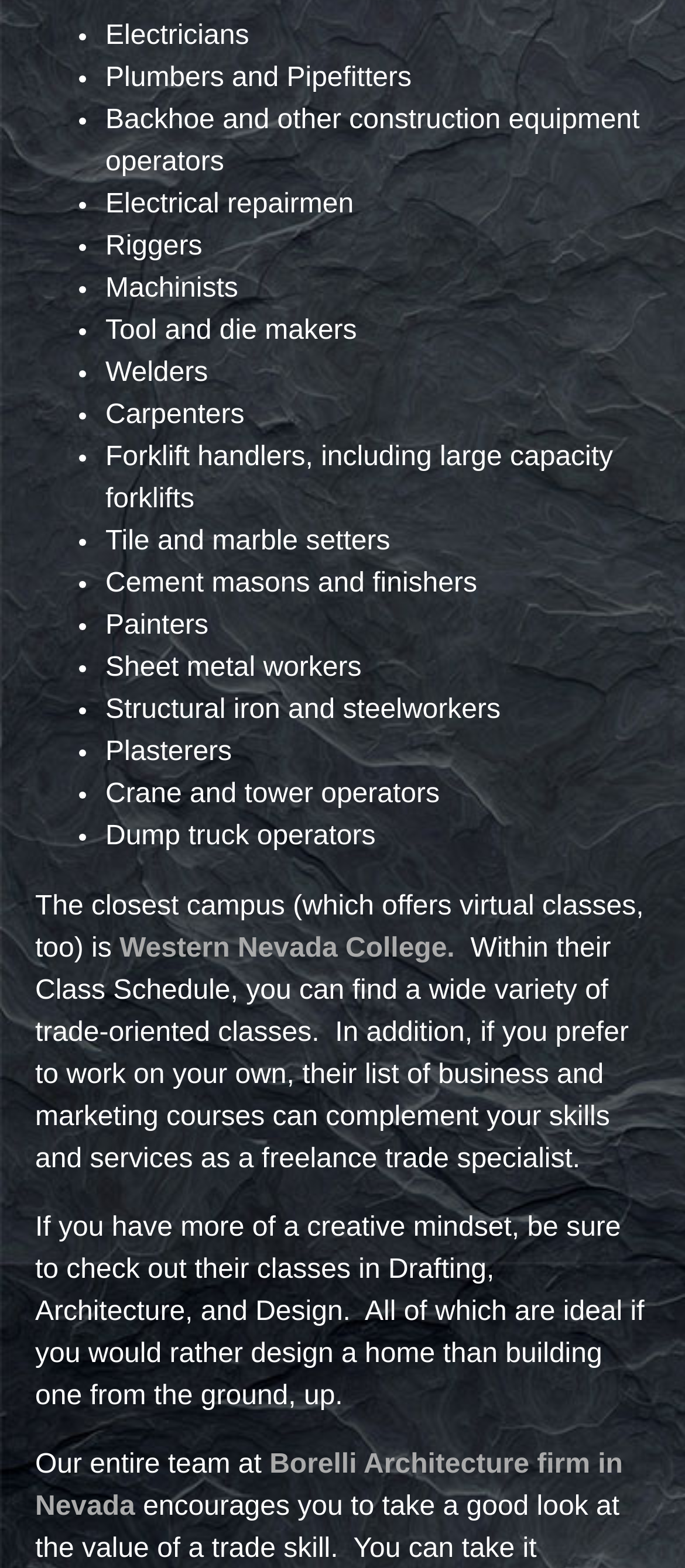What are the occupations listed on the webpage?
Relying on the image, give a concise answer in one word or a brief phrase.

Electricians, Plumbers, etc.